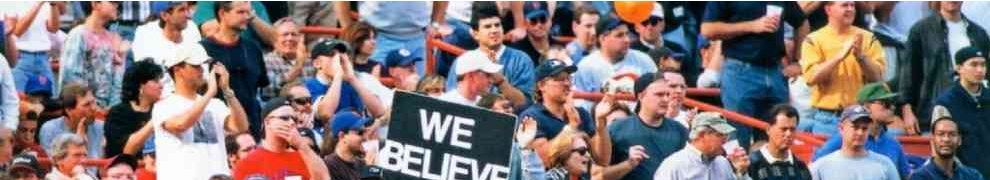What is written on the large sign held by a fan?
Using the image as a reference, answer the question in detail.

The caption specifically mentions a fan holding a large sign that 'boldly reads WE BELIEVE', capturing the hopeful spirit of the spectators.